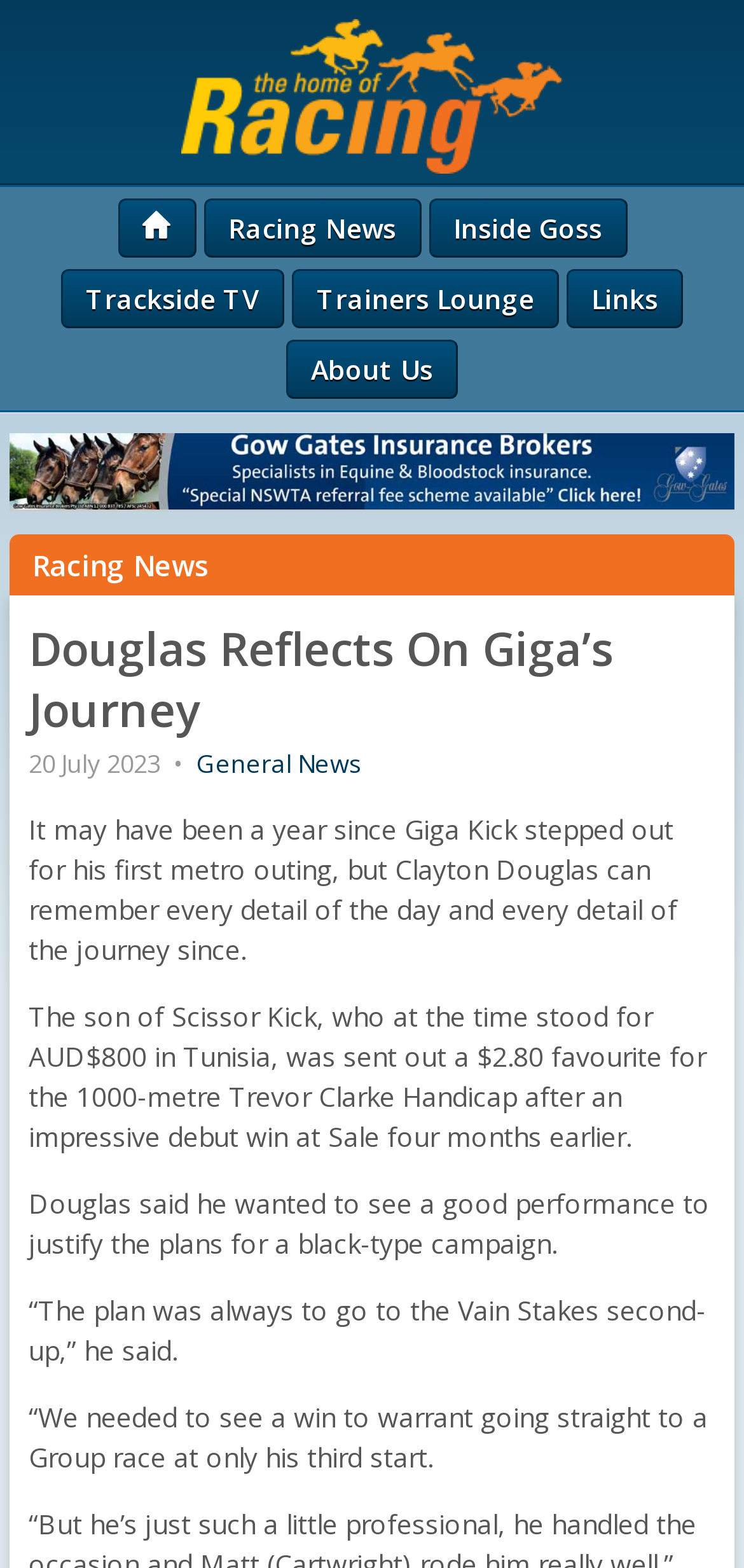What is the date of the article?
Based on the content of the image, thoroughly explain and answer the question.

I found the answer by looking at the time element in the article header, which displays the date '20 July 2023'.